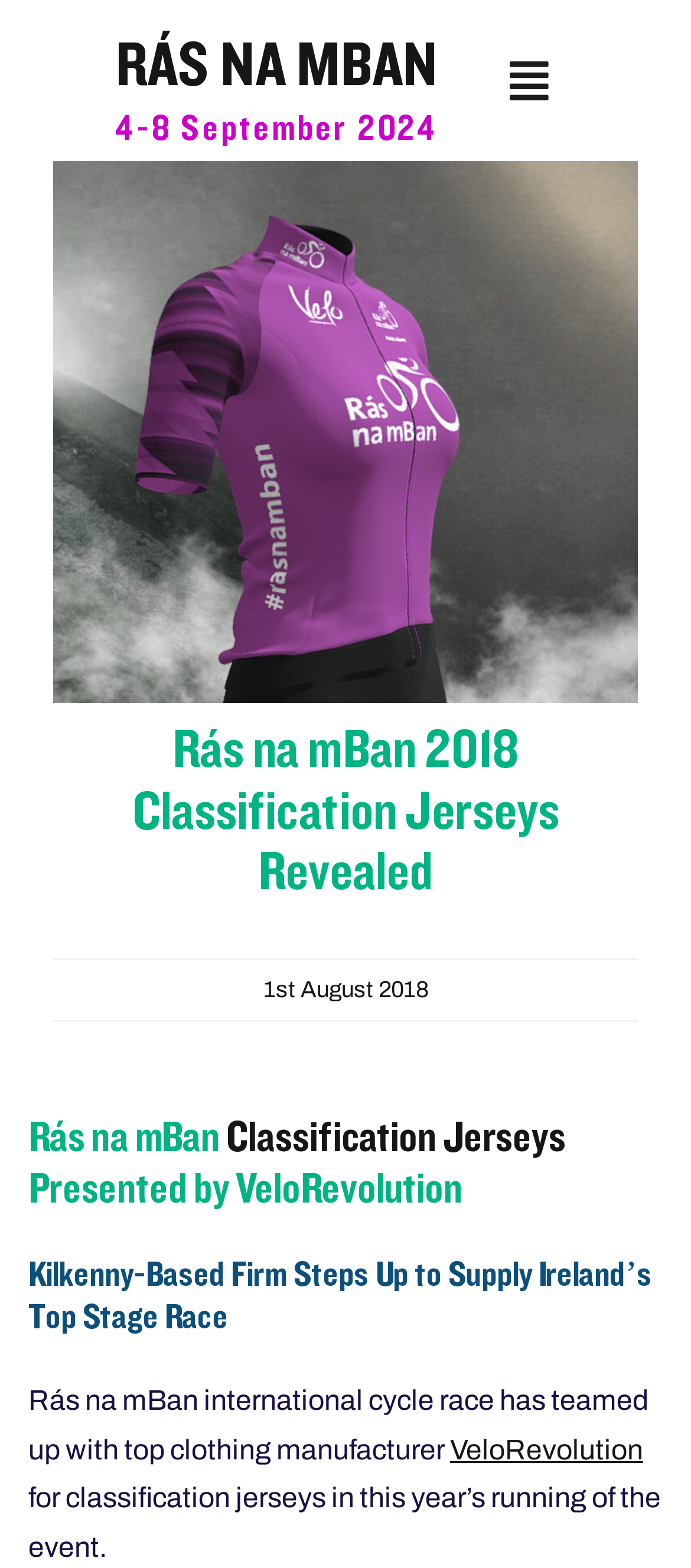What is the title or heading displayed on the webpage?

Rás na mBan 2018 Classification Jerseys Revealed